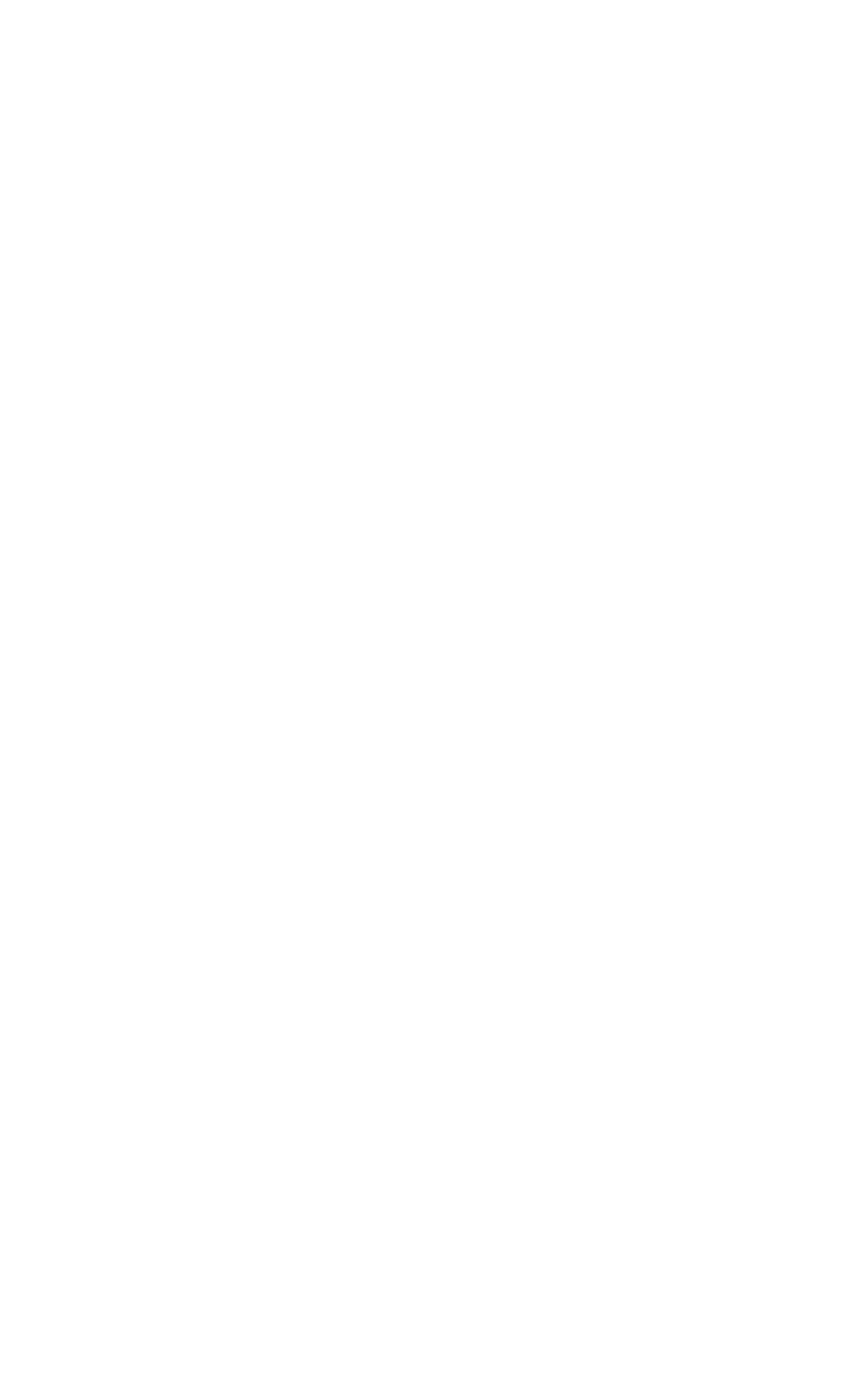By analyzing the image, answer the following question with a detailed response: Is there a section for Linux games?

I found a link on the webpage that says 'Linux Games 157'. This suggests that there is a section on the website dedicated to Linux games.